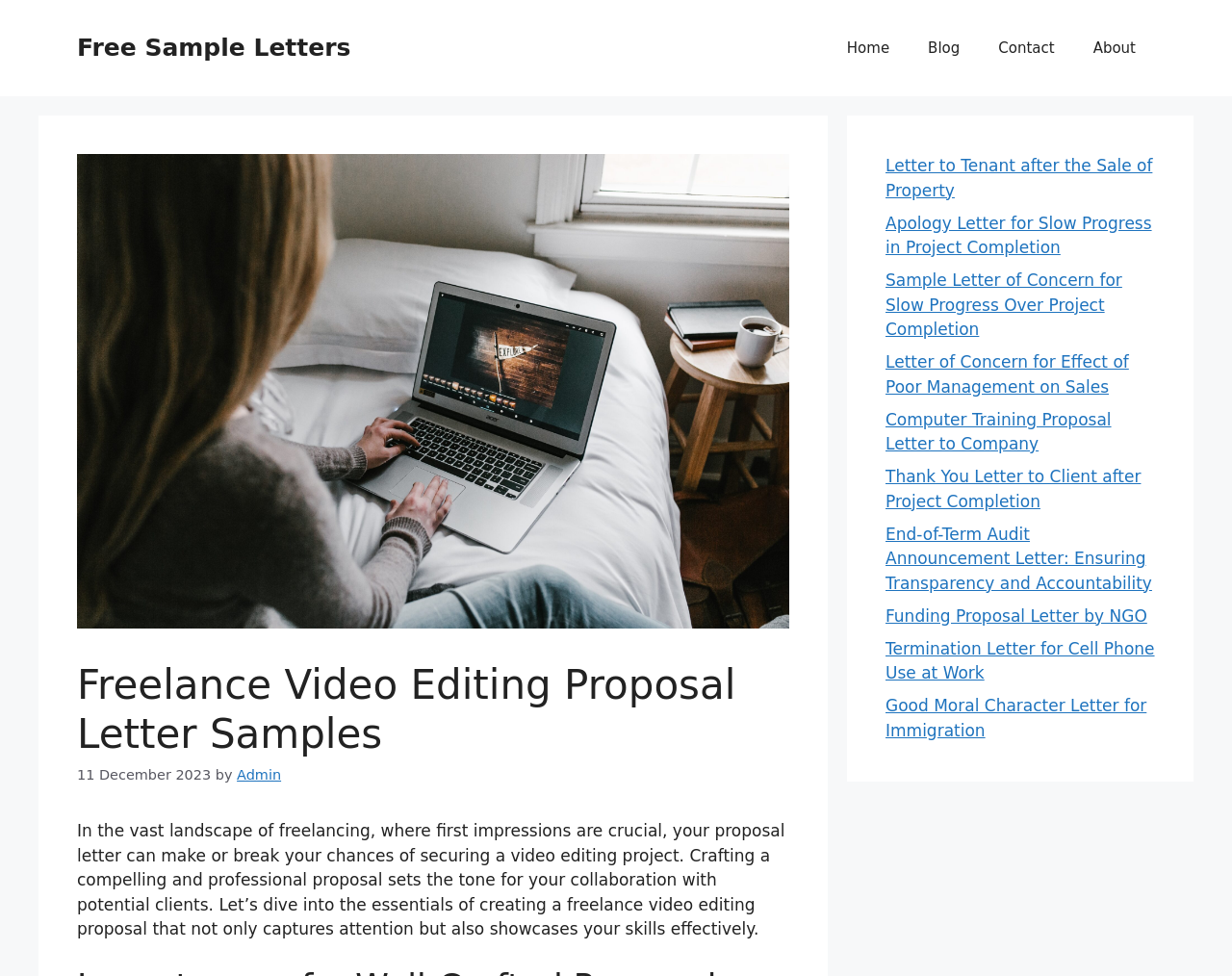Identify the bounding box coordinates of the clickable region required to complete the instruction: "Contact the 'Admin'". The coordinates should be given as four float numbers within the range of 0 and 1, i.e., [left, top, right, bottom].

[0.192, 0.786, 0.228, 0.802]